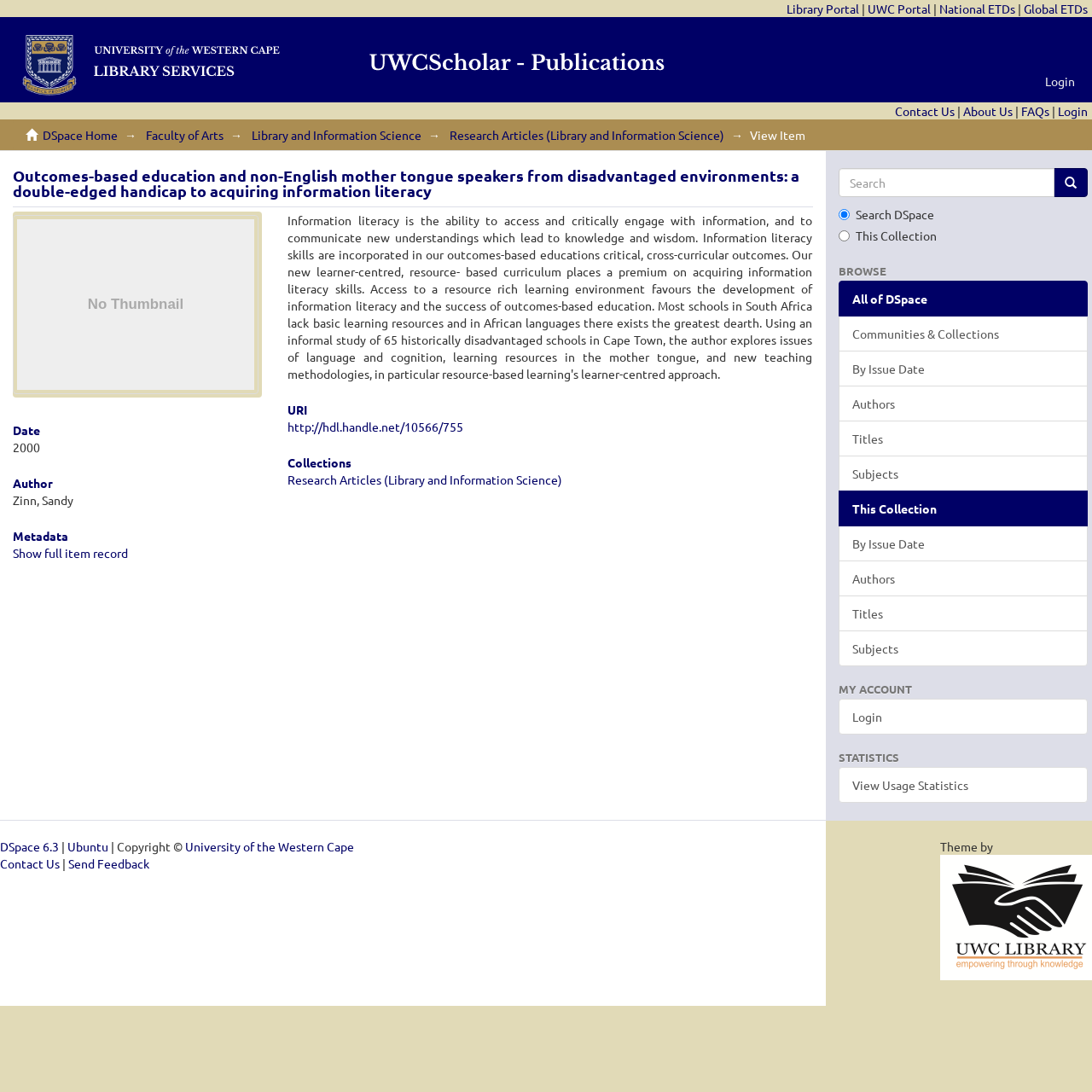Please identify the bounding box coordinates of the element I need to click to follow this instruction: "Login to the system".

[0.945, 0.055, 0.996, 0.094]